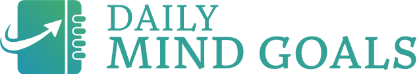With reference to the screenshot, provide a detailed response to the question below:
Where is the logo positioned?

The image of the 'Daily Mind Goals' logo is strategically positioned at the top of the webpage, emphasizing its brand identity as a source for motivational content and goal-oriented strategies.